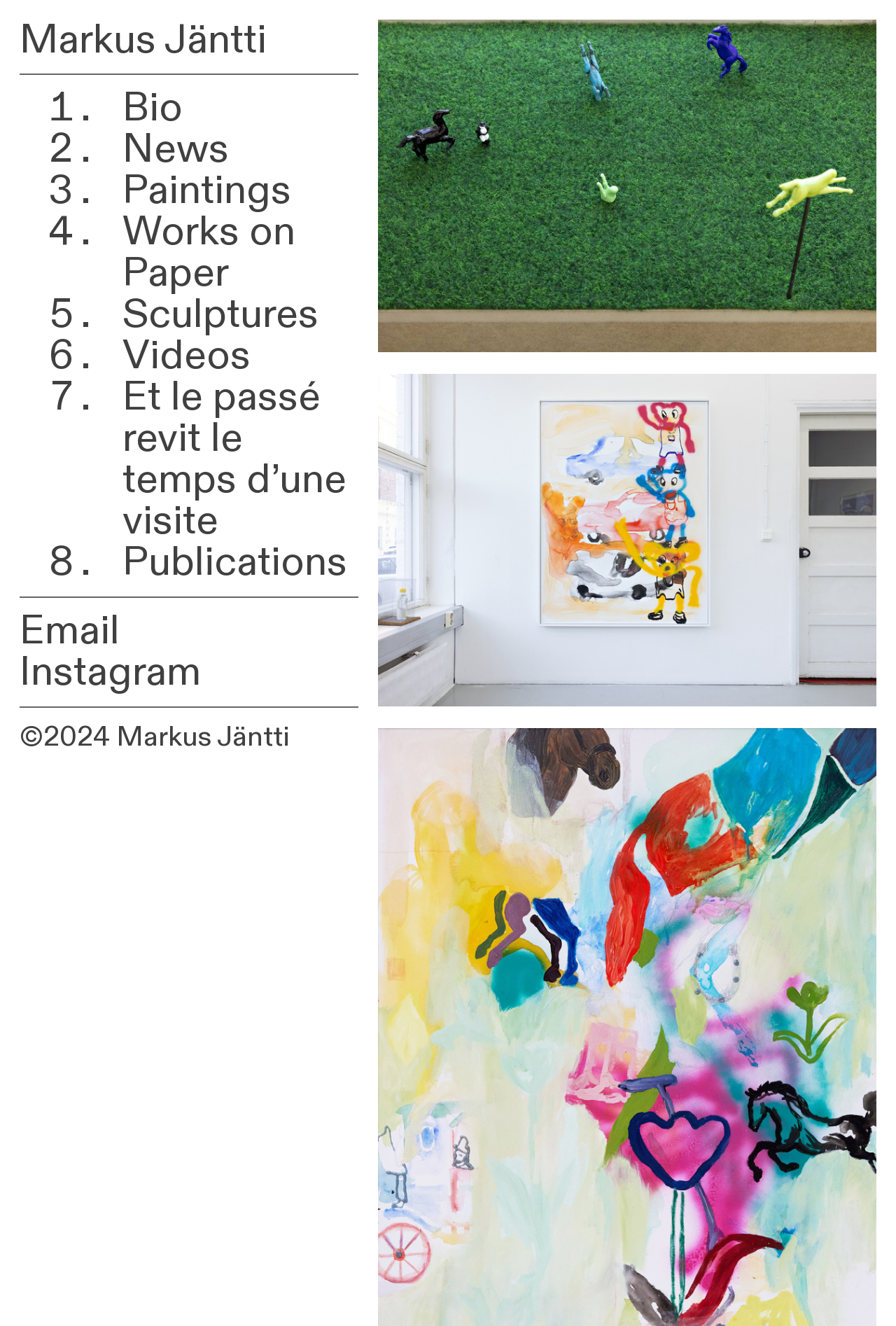What is the artist's name?
Using the visual information, reply with a single word or short phrase.

Markus Jäntti